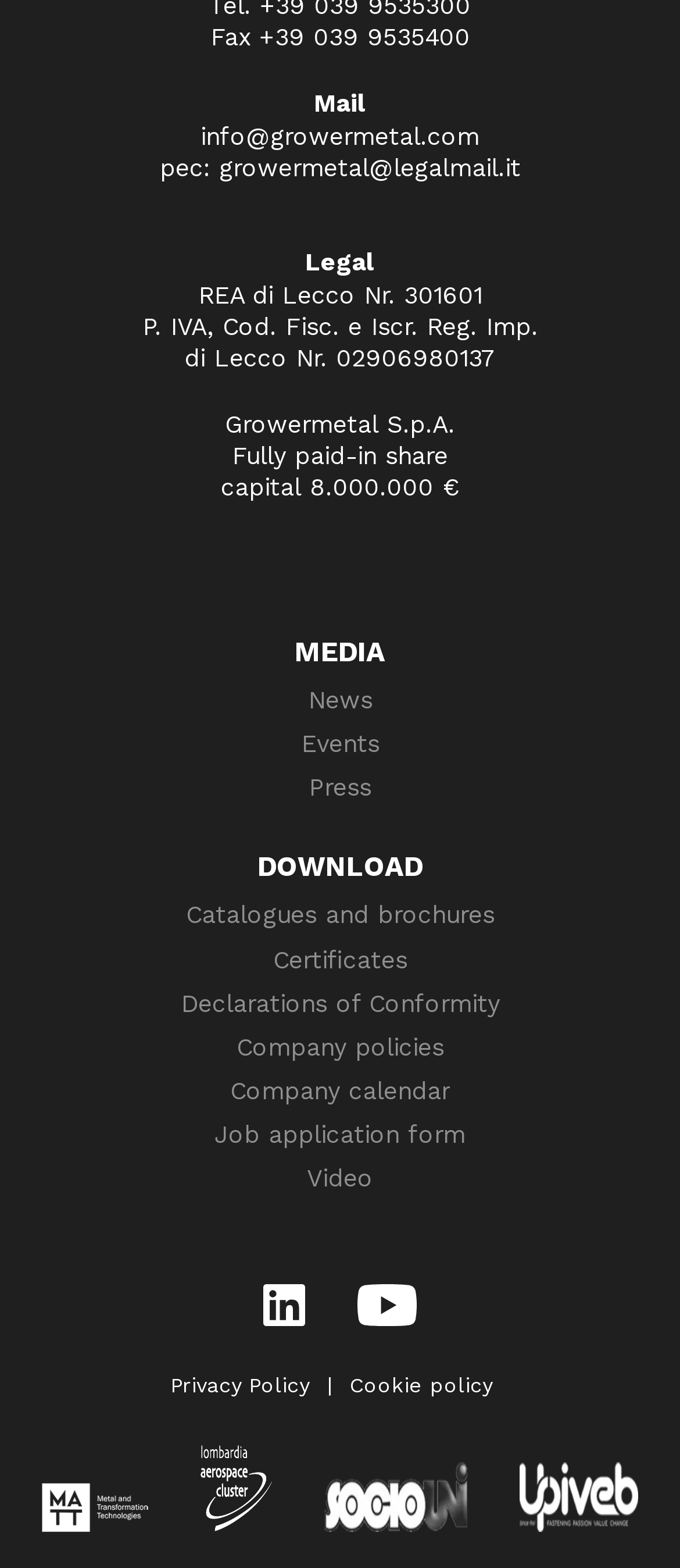Please determine the bounding box coordinates of the element's region to click in order to carry out the following instruction: "Download 'Catalogues and brochures'". The coordinates should be four float numbers between 0 and 1, i.e., [left, top, right, bottom].

[0.273, 0.574, 0.727, 0.594]